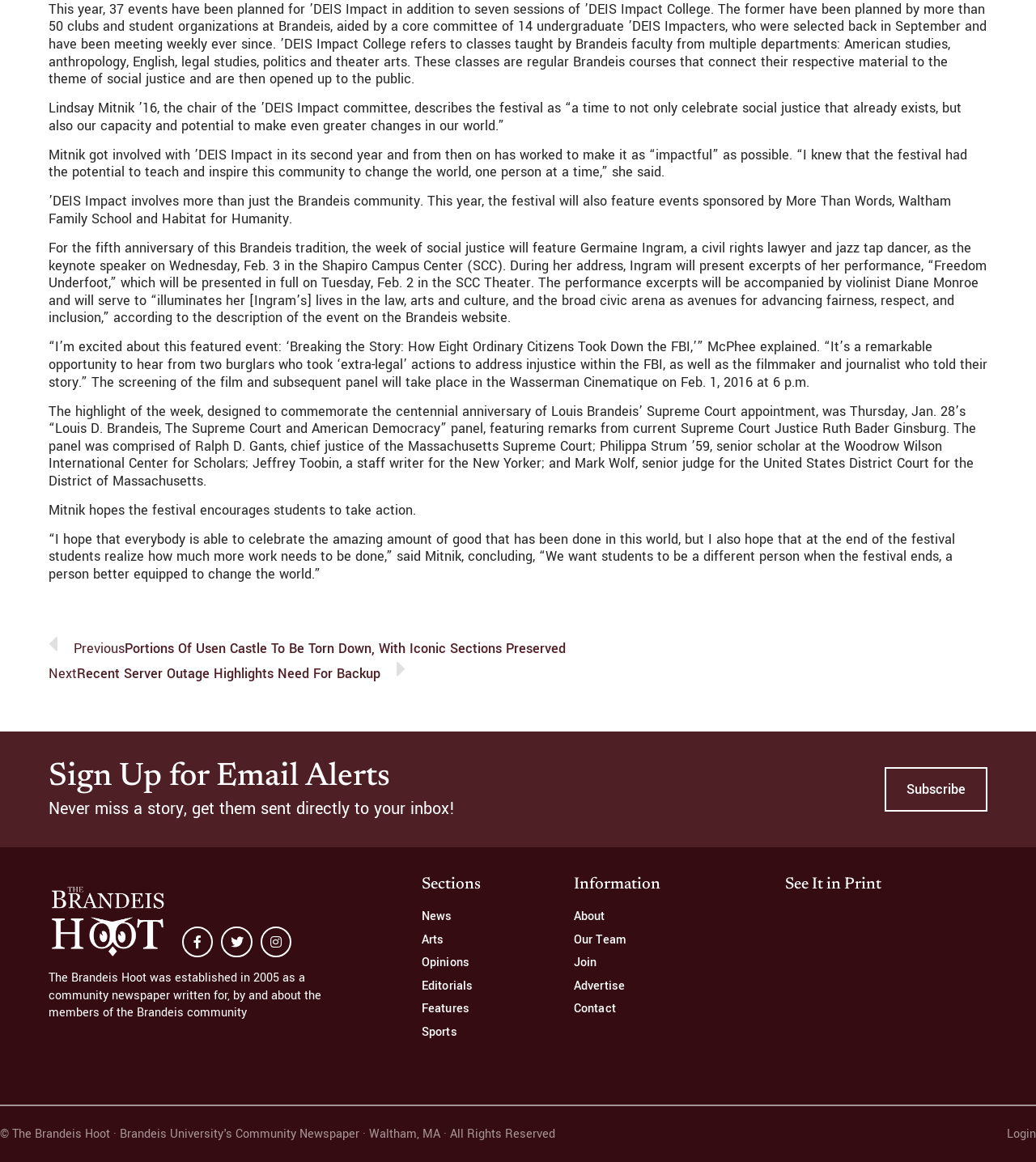Bounding box coordinates are specified in the format (top-left x, top-left y, bottom-right x, bottom-right y). All values are floating point numbers bounded between 0 and 1. Please provide the bounding box coordinate of the region this sentence describes: What We Do

None